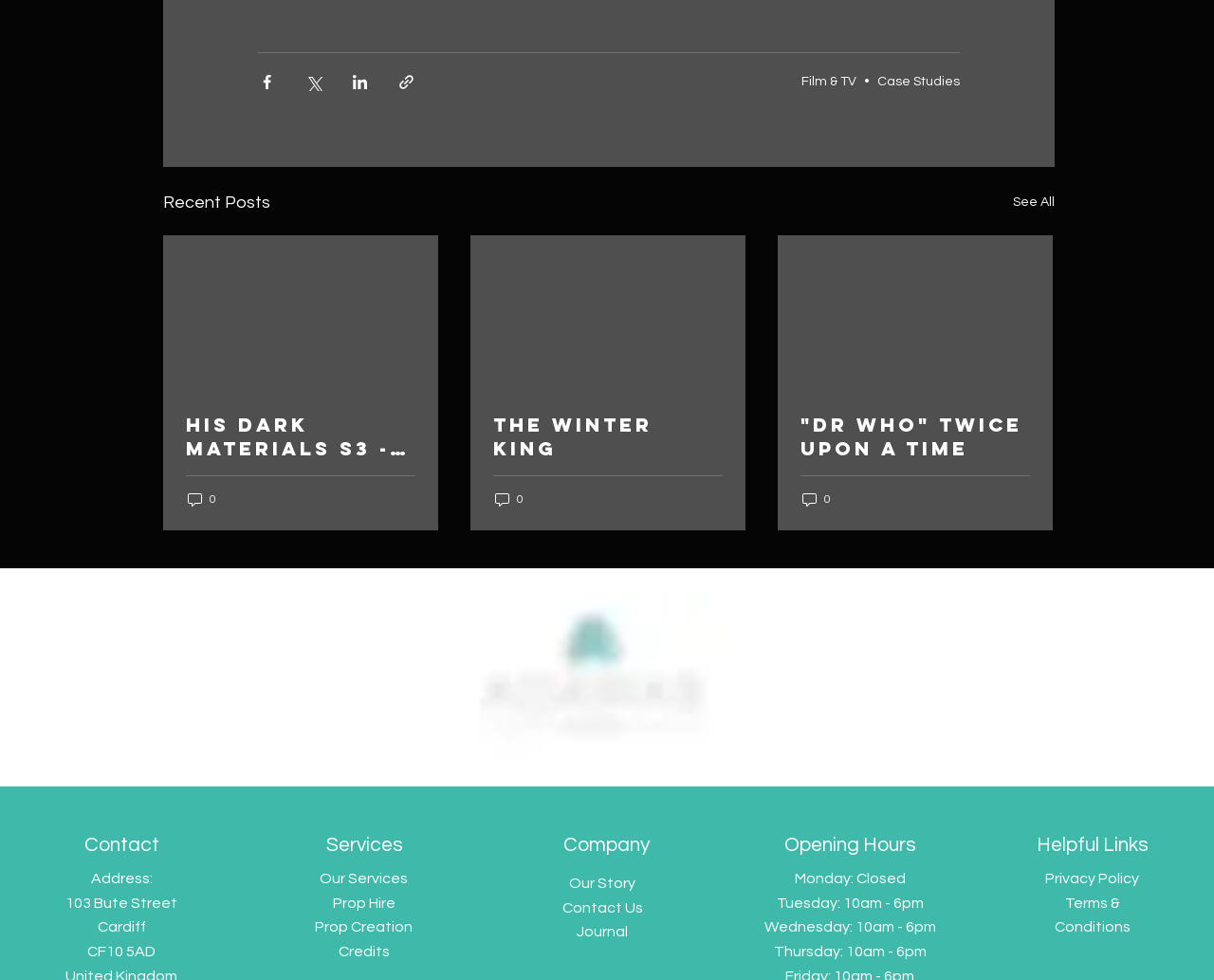Identify the bounding box coordinates necessary to click and complete the given instruction: "Share via Facebook".

[0.212, 0.074, 0.227, 0.092]